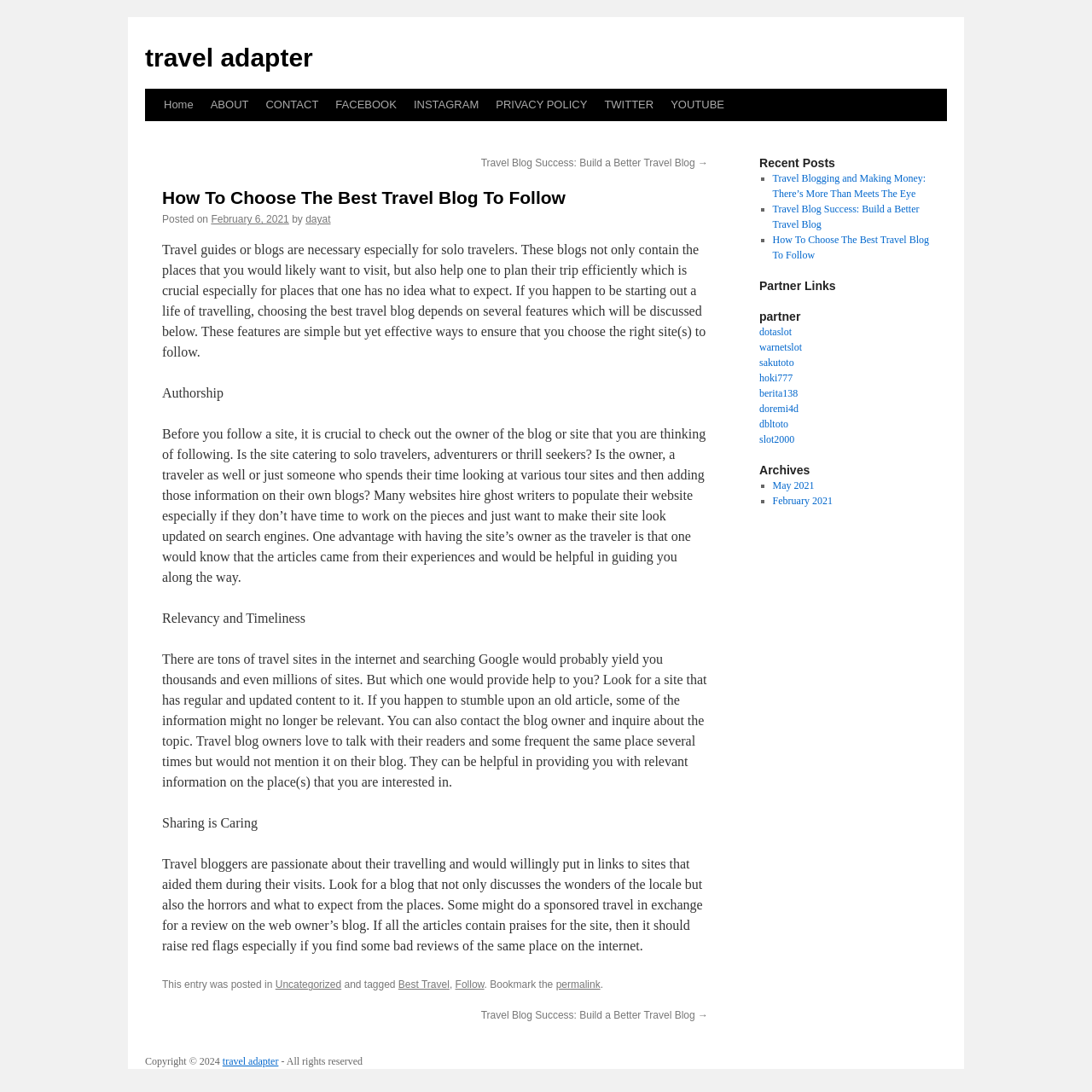Please answer the following question as detailed as possible based on the image: 
What is the author's name?

The author's name is mentioned in the webpage as 'dayat', which can be found in the section 'Posted on February 6, 2021 by dayat'.